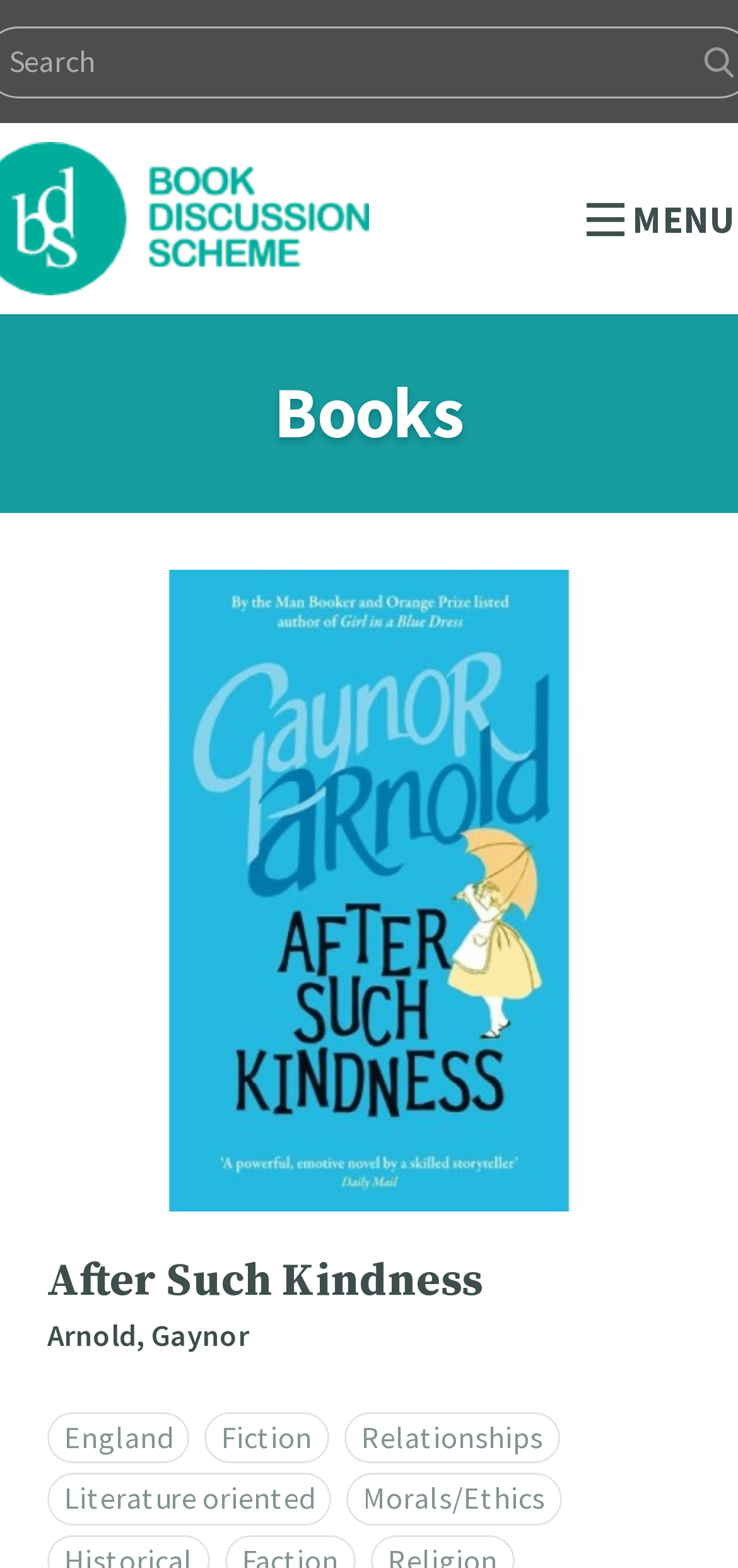Where is the book set?
Refer to the screenshot and deliver a thorough answer to the question presented.

The setting of the book can be inferred from the link element with the text 'England', which is likely a geographical location relevant to the book's story.